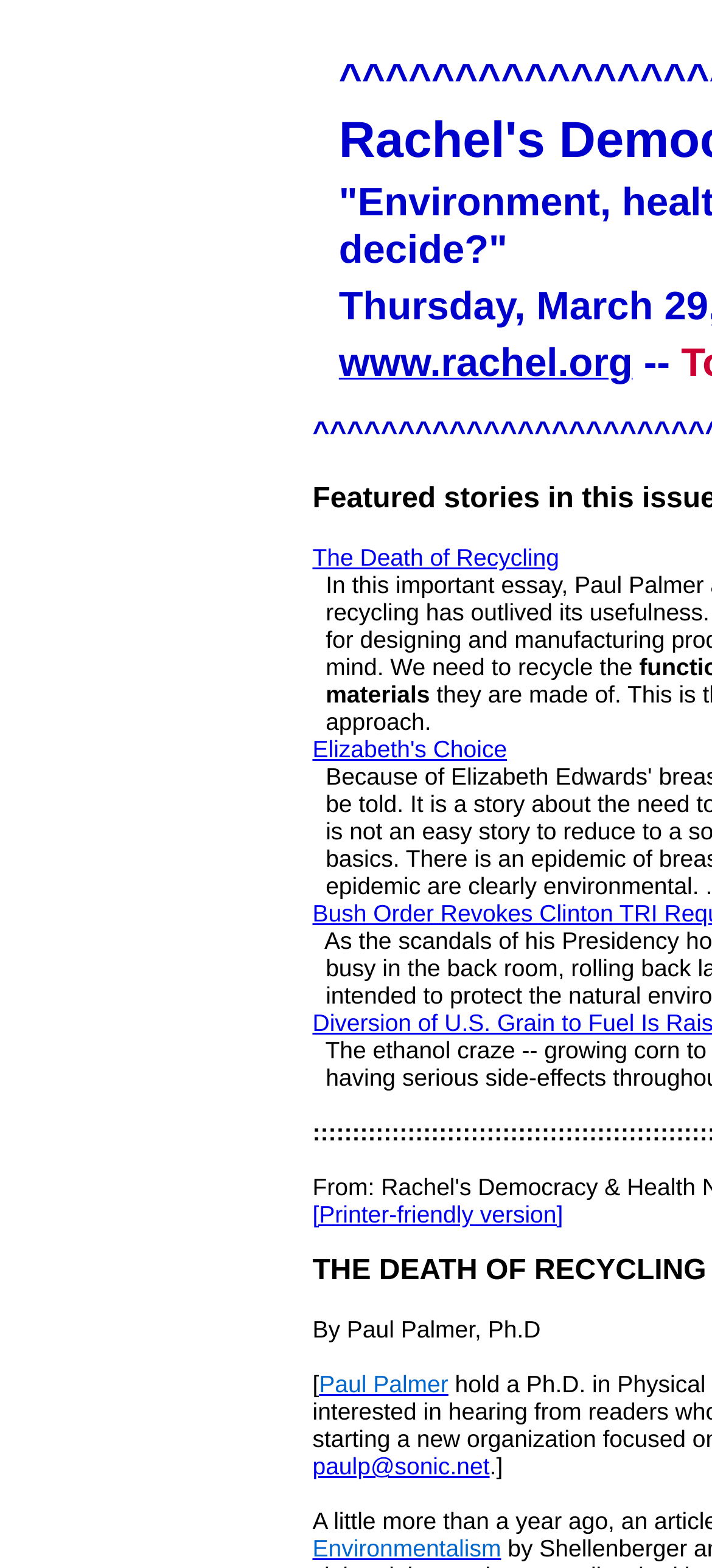Identify the bounding box coordinates for the UI element described by the following text: "paulp@sonic.net". Provide the coordinates as four float numbers between 0 and 1, in the format [left, top, right, bottom].

[0.439, 0.926, 0.688, 0.944]